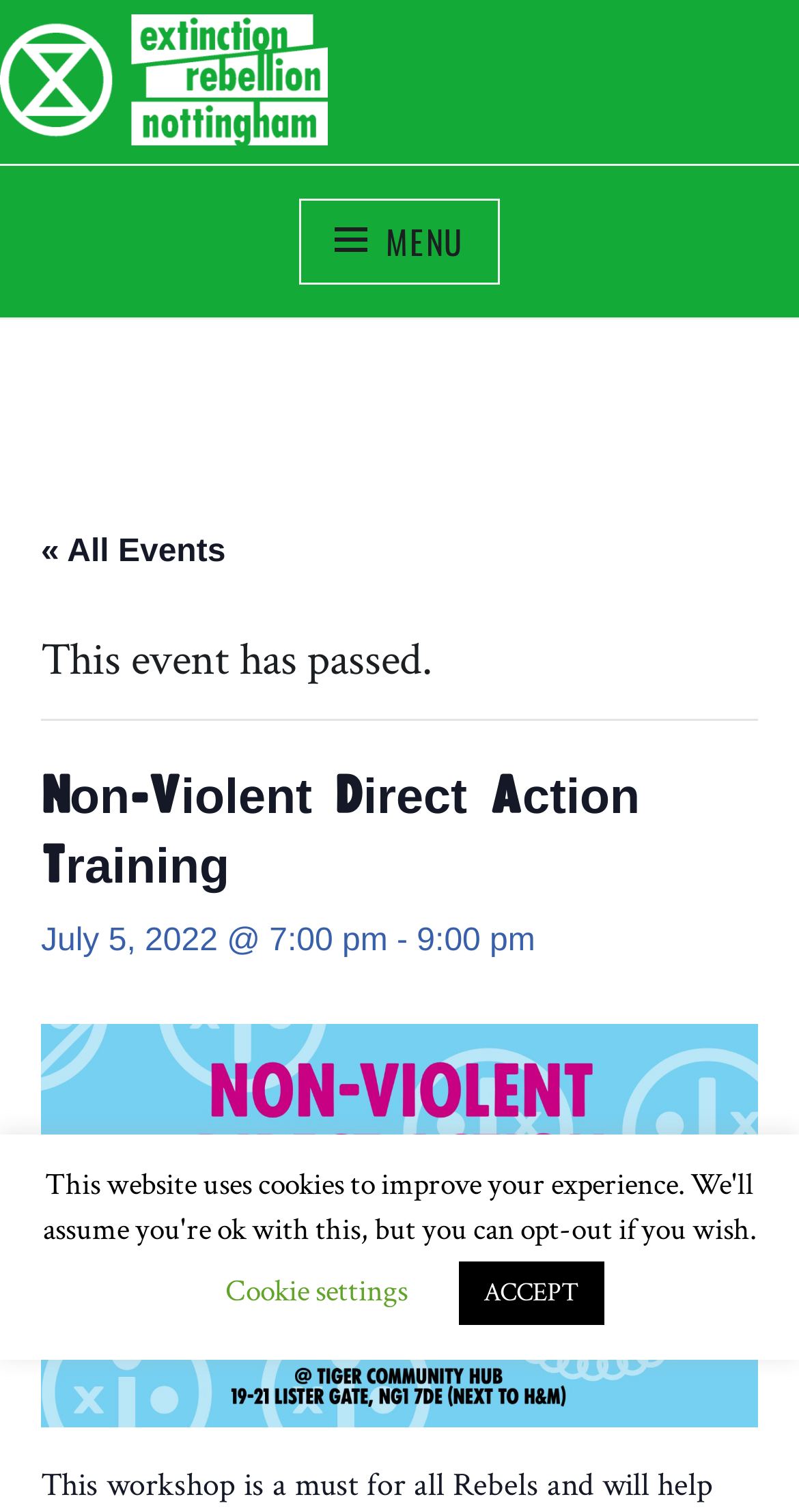Is the event still available?
Analyze the image and deliver a detailed answer to the question.

I found the answer by looking at the static text element with the text 'This event has passed.', which suggests that the event is no longer available or has already taken place.